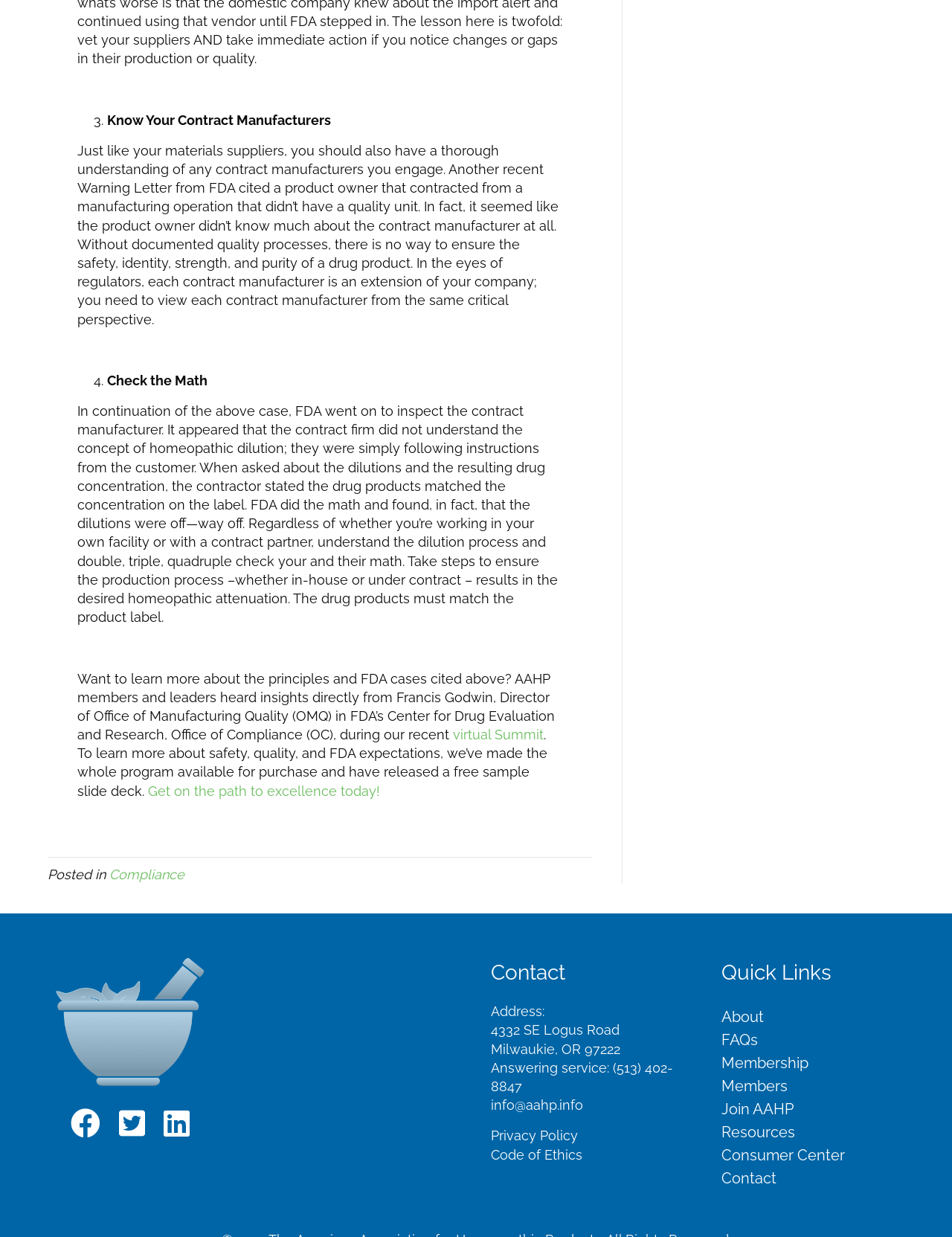Indicate the bounding box coordinates of the clickable region to achieve the following instruction: "Call the answering service at (513) 402-8847."

[0.516, 0.857, 0.707, 0.885]